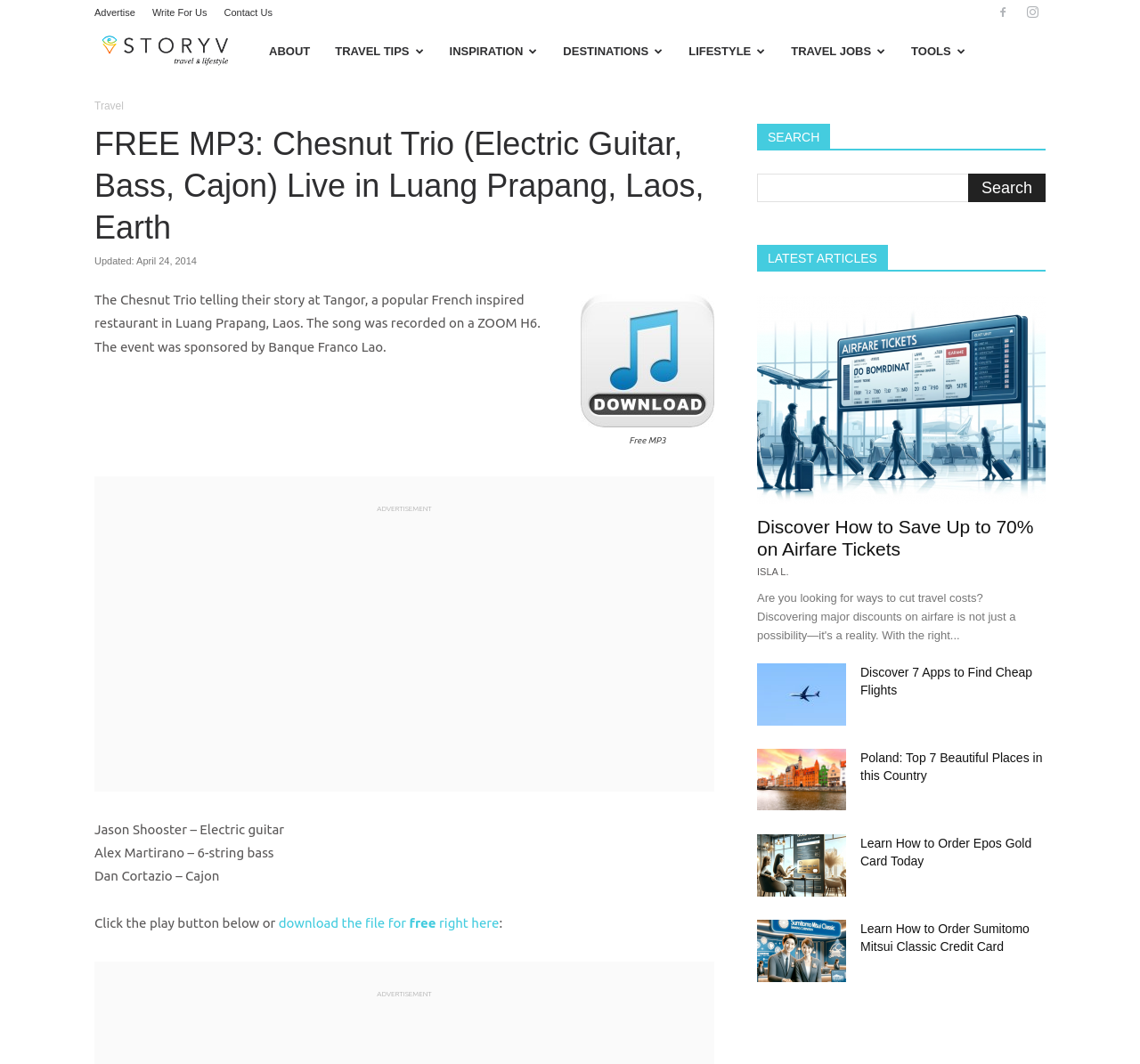Please mark the bounding box coordinates of the area that should be clicked to carry out the instruction: "Search for something".

[0.664, 0.163, 0.905, 0.19]